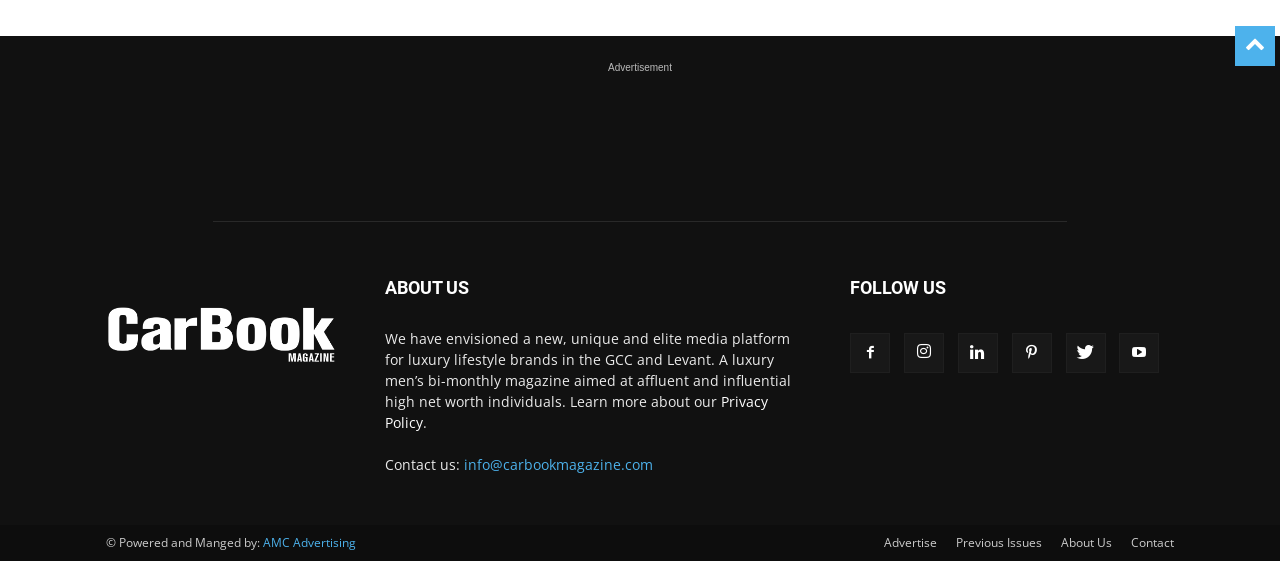Please identify the bounding box coordinates of the area that needs to be clicked to fulfill the following instruction: "Learn more about the privacy policy."

[0.301, 0.699, 0.6, 0.77]